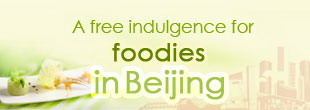What is the dominant color scheme of the background?
Examine the image closely and answer the question with as much detail as possible.

The caption describes the background as a 'soft gradient' with a 'subtle blend of greens', suggesting that green is the primary color of the background.